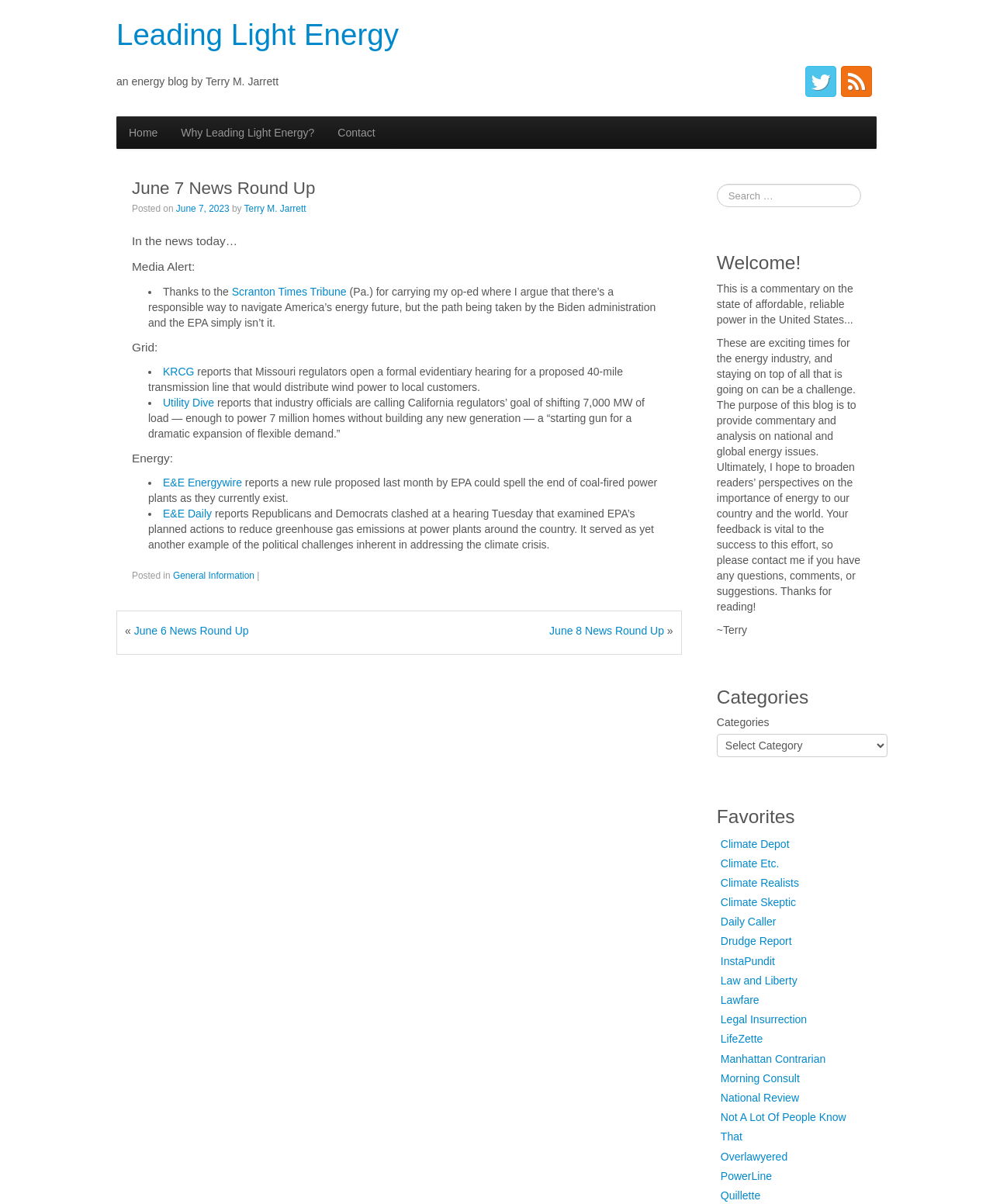What is the category of the news round up?
Deliver a detailed and extensive answer to the question.

The category of the news round up can be found in the link element in the footer region, which reads 'General Information'. This indicates that the news round up is categorized under general information.